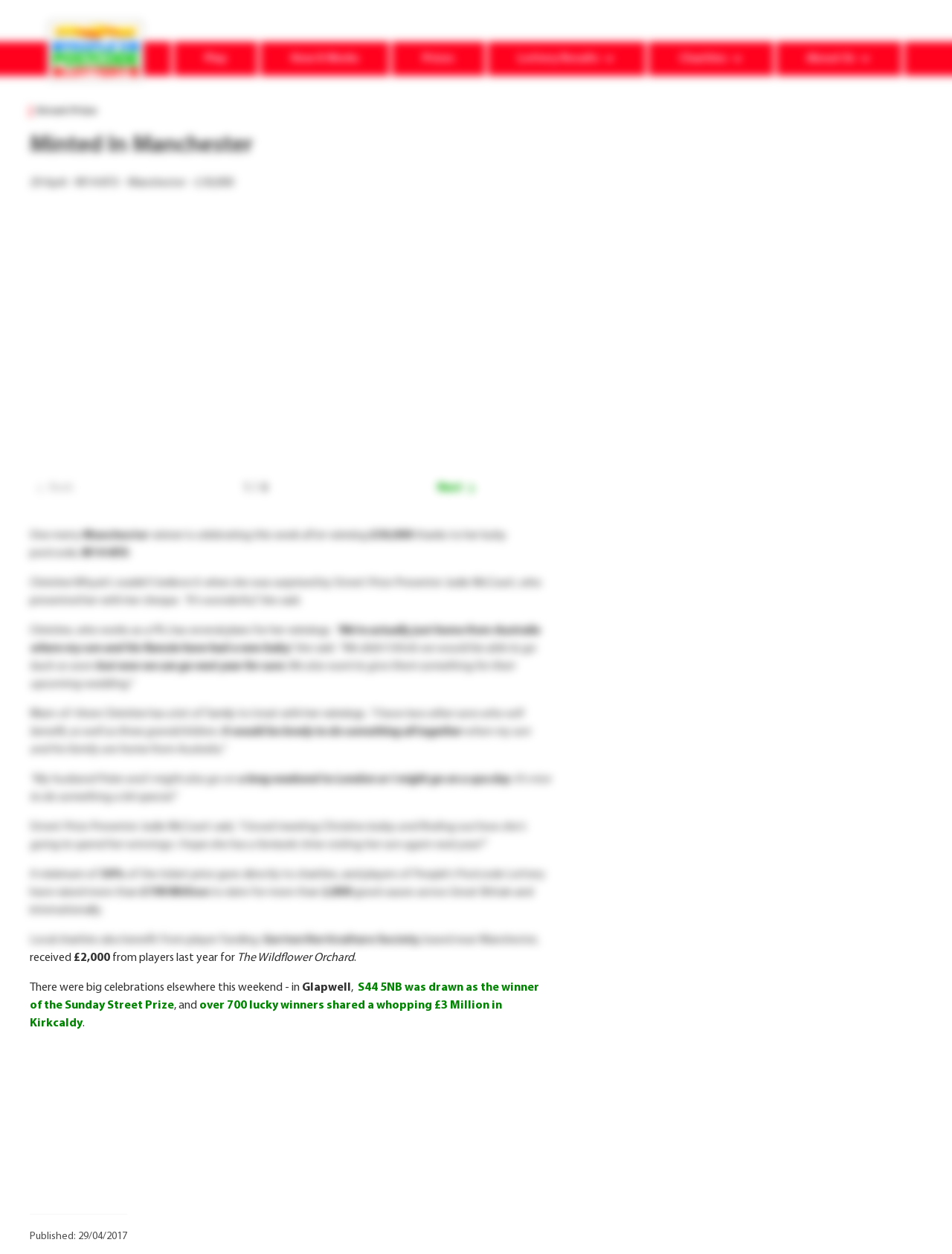Determine the heading of the webpage and extract its text content.

Minted In Manchester